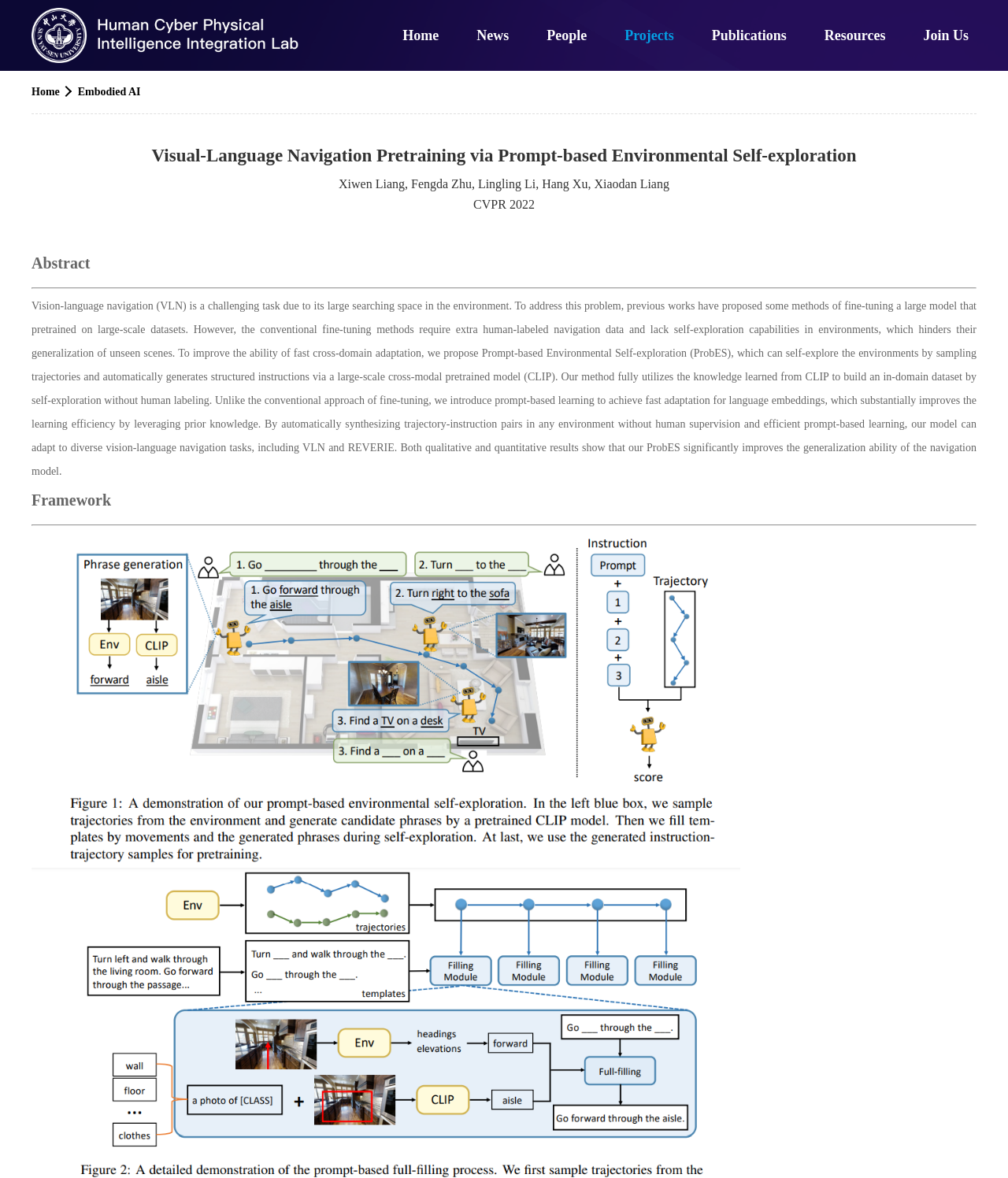Provide the bounding box for the UI element matching this description: "Projects".

[0.612, 0.017, 0.676, 0.043]